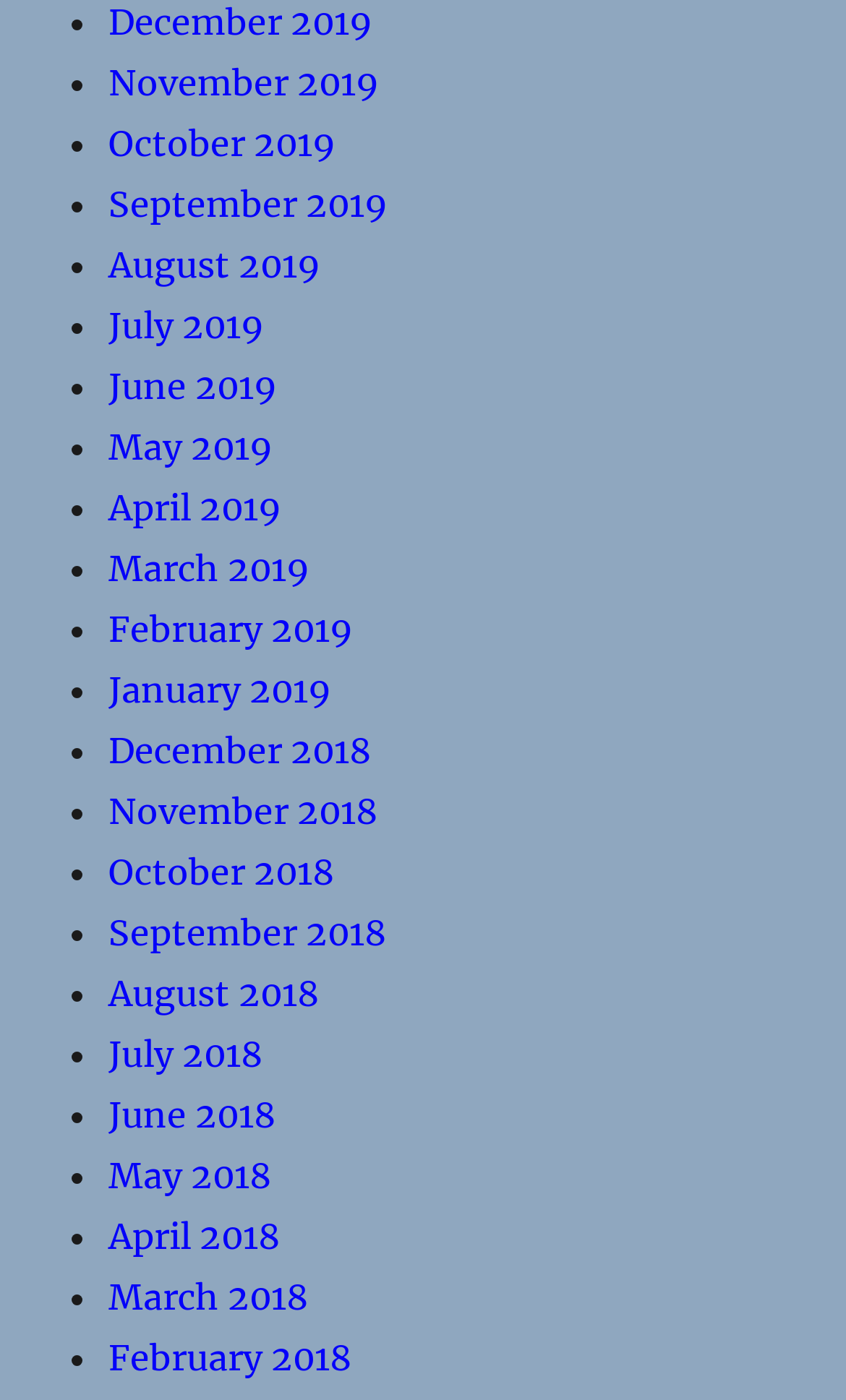Please determine the bounding box coordinates of the area that needs to be clicked to complete this task: 'View September 2019'. The coordinates must be four float numbers between 0 and 1, formatted as [left, top, right, bottom].

[0.128, 0.13, 0.459, 0.161]